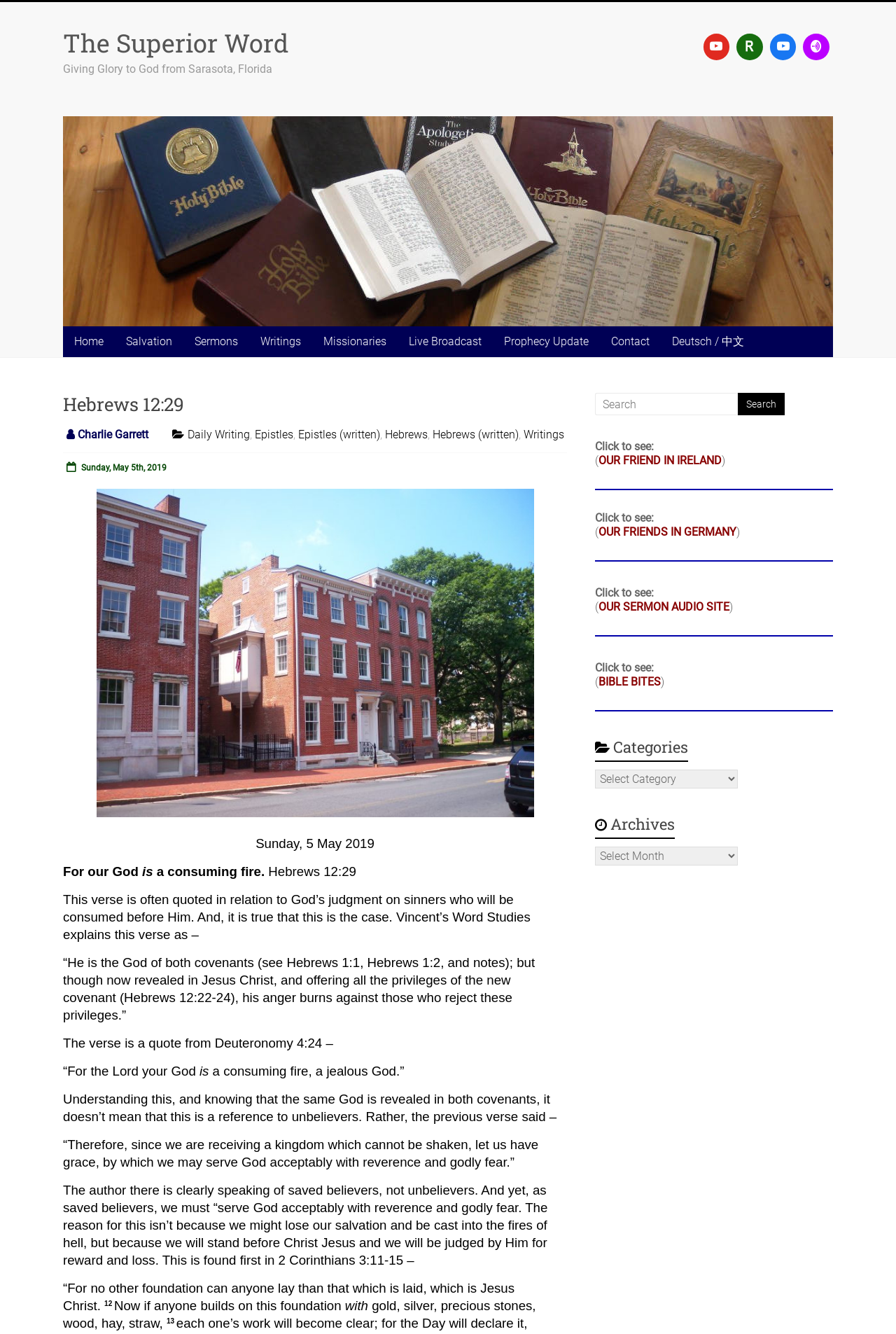Can you find the bounding box coordinates for the element to click on to achieve the instruction: "Click the 'Live Broadcast' link"?

[0.444, 0.245, 0.55, 0.268]